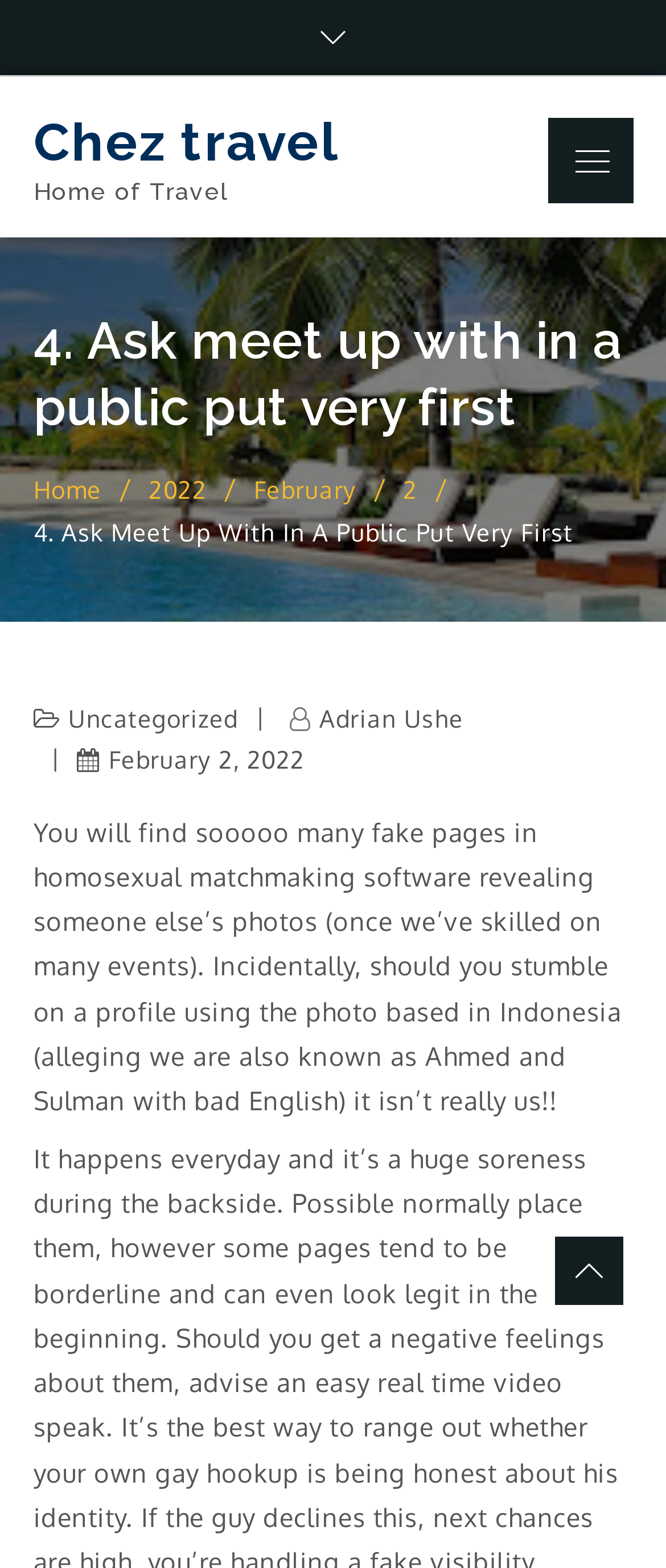Find the bounding box coordinates for the element that must be clicked to complete the instruction: "Visit 'Chez travel'". The coordinates should be four float numbers between 0 and 1, indicated as [left, top, right, bottom].

[0.05, 0.07, 0.509, 0.109]